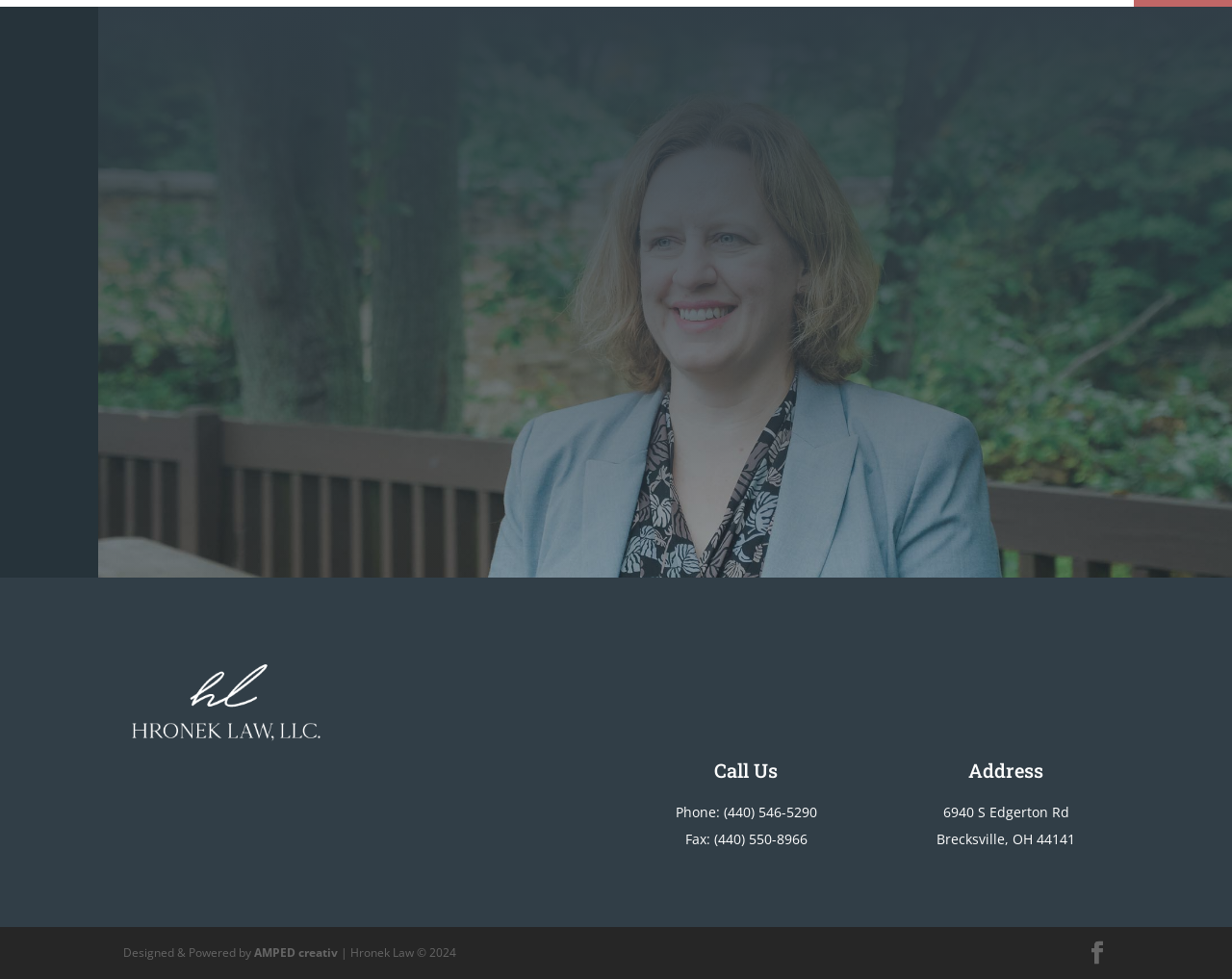Who designed the website?
From the details in the image, answer the question comprehensively.

I found the website designer by looking at the bottom of the page, where it says 'Designed & Powered by AMPED creativ'.